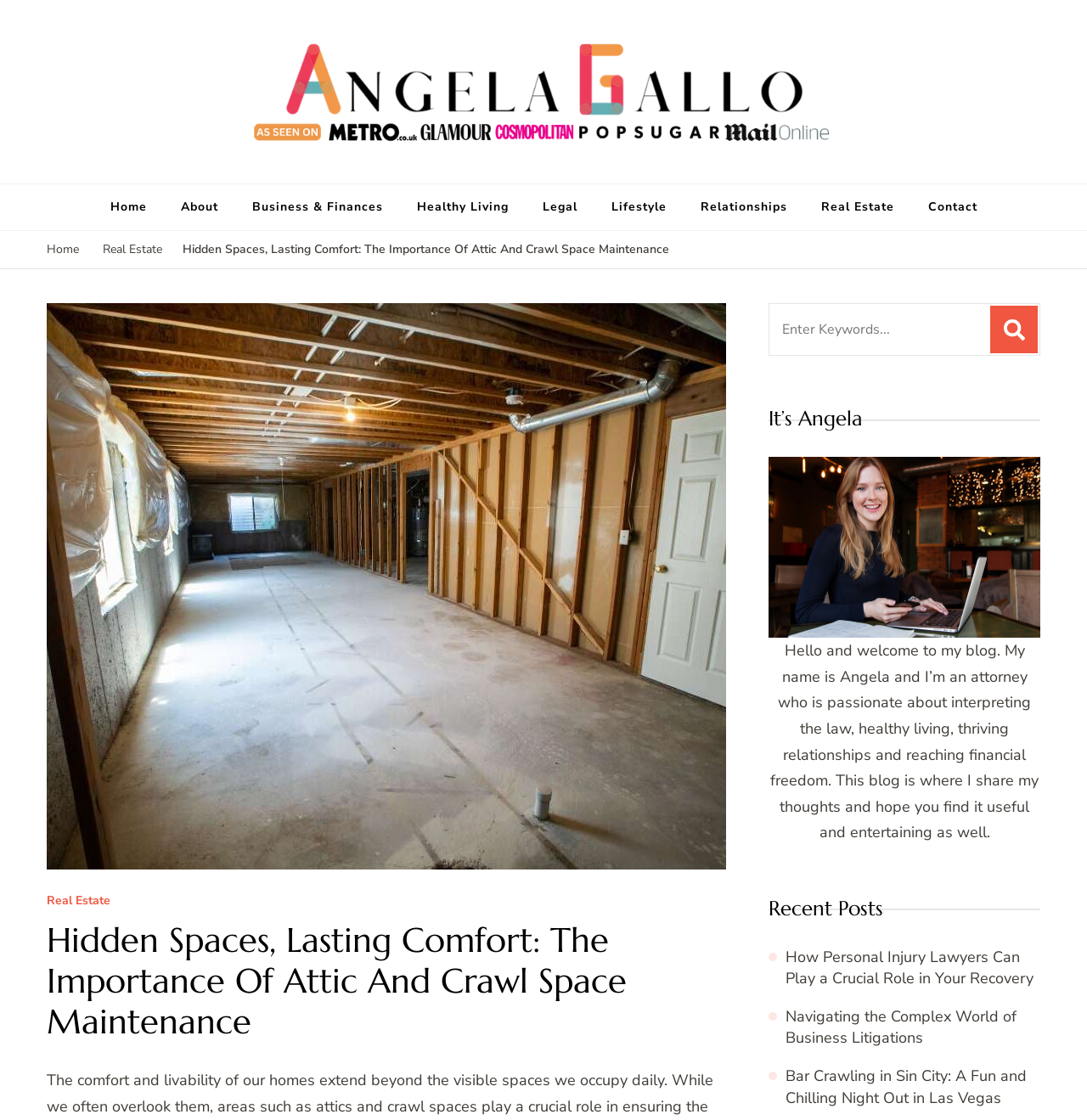Determine the bounding box coordinates of the UI element described by: "Angela Gallo's Blog".

[0.652, 0.138, 0.854, 0.166]